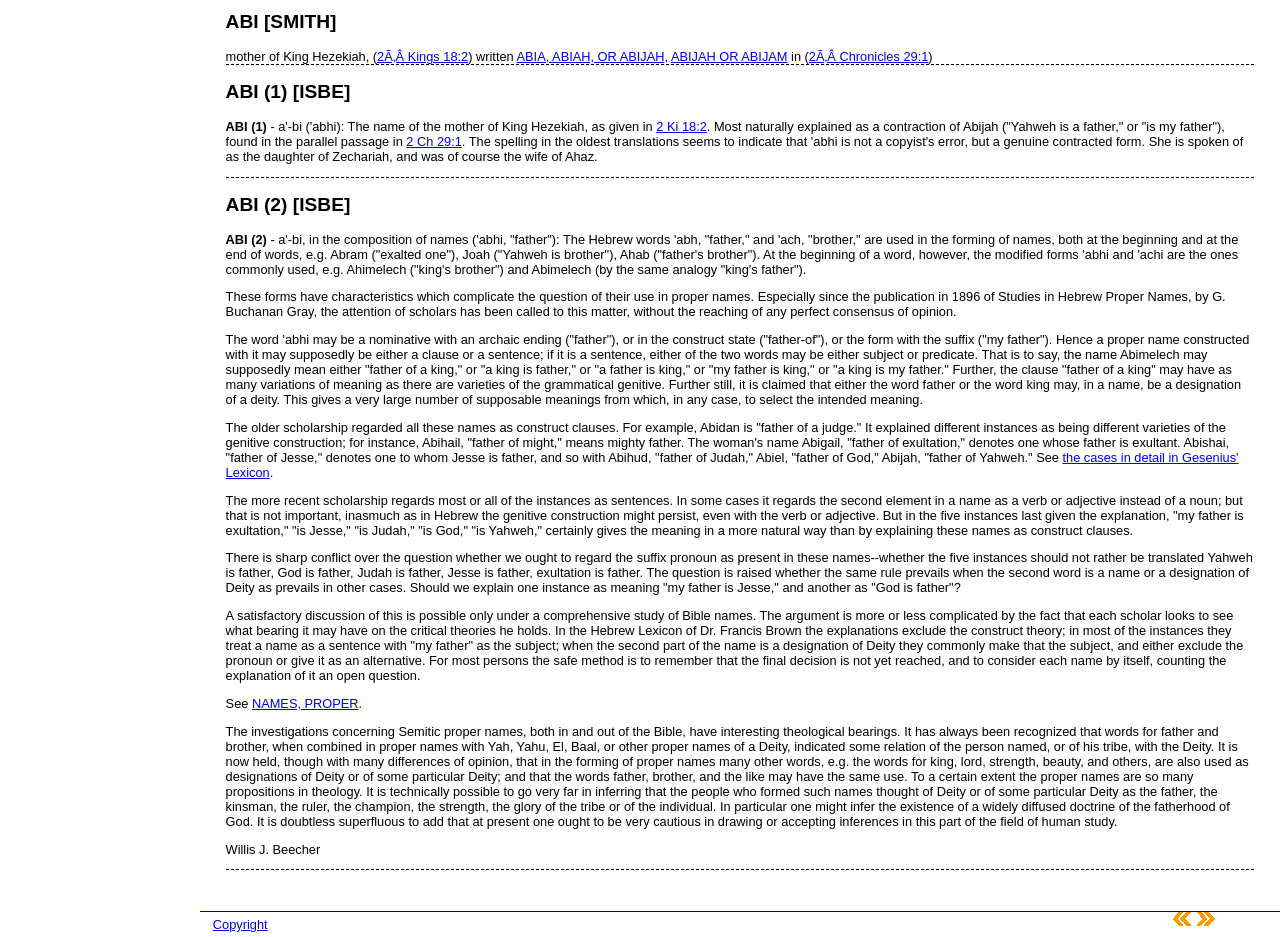Determine the bounding box coordinates of the UI element that matches the following description: "NAMES, PROPER". The coordinates should be four float numbers between 0 and 1 in the format [left, top, right, bottom].

[0.197, 0.743, 0.28, 0.759]